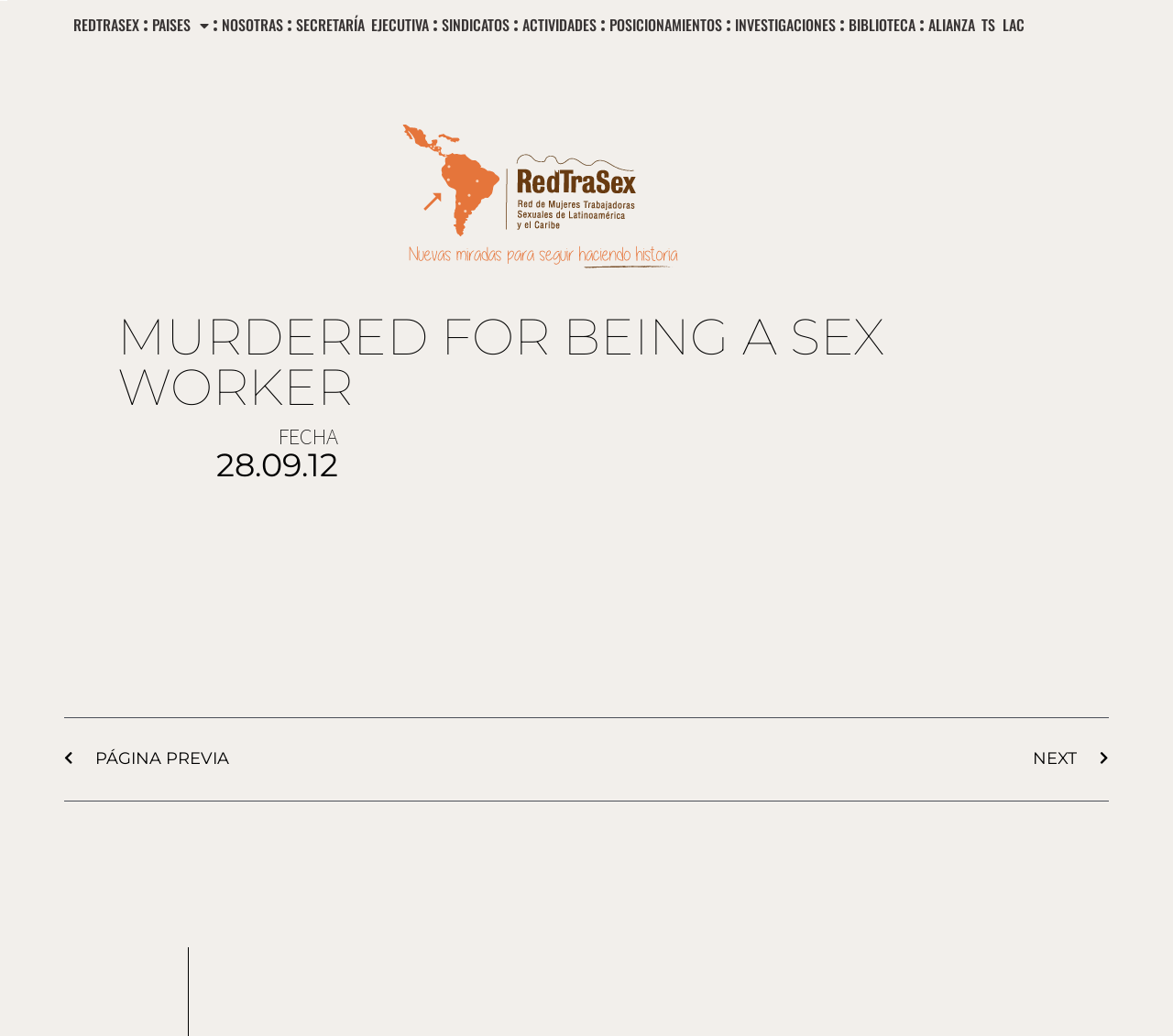Use the details in the image to answer the question thoroughly: 
What is the date mentioned on the page?

I found the date '28.09.12' under the 'FECHA' heading, which is located below the main title 'MURDERED FOR BEING A SEX WORKER'.